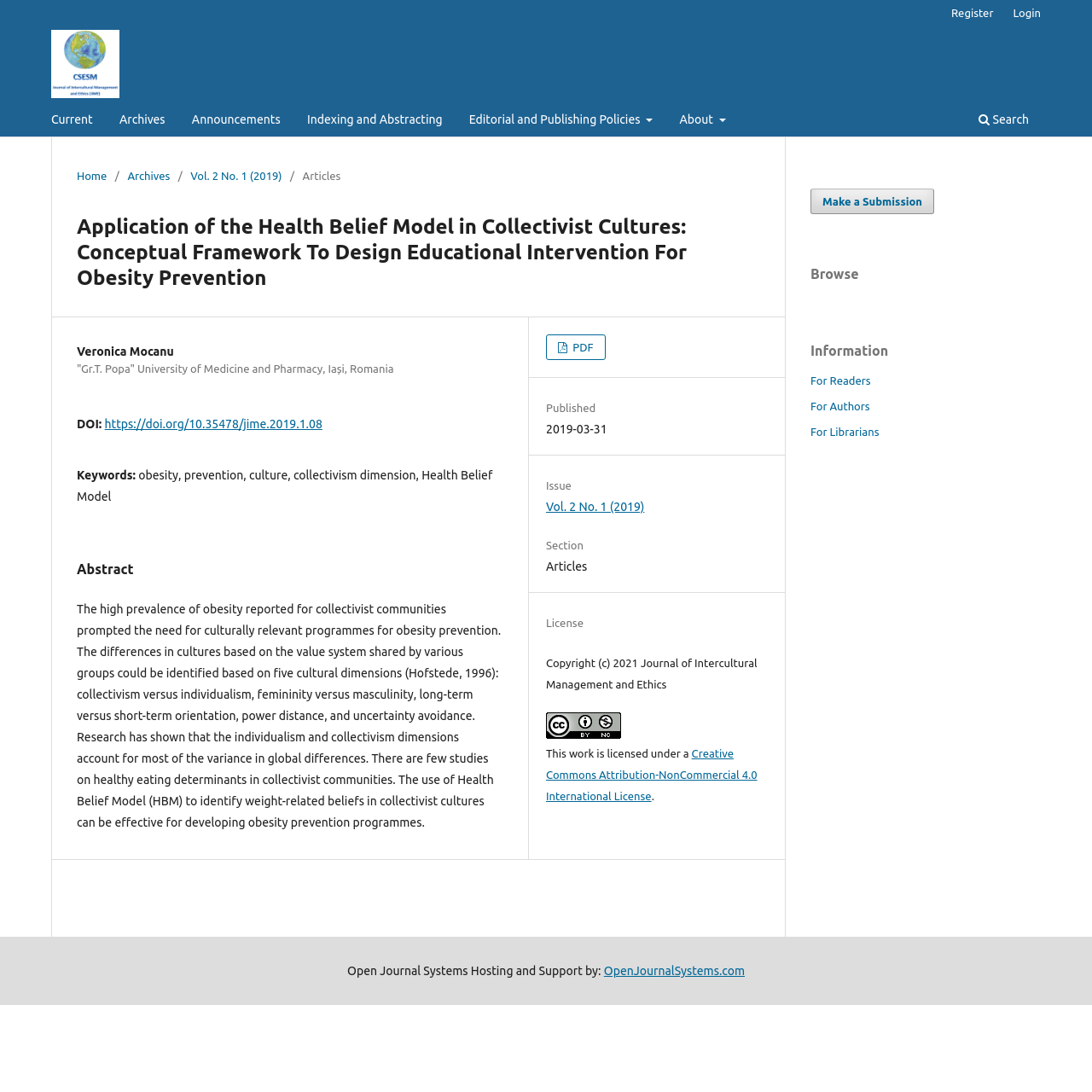Determine the bounding box coordinates of the element's region needed to click to follow the instruction: "Download the article in PDF". Provide these coordinates as four float numbers between 0 and 1, formatted as [left, top, right, bottom].

[0.5, 0.306, 0.554, 0.33]